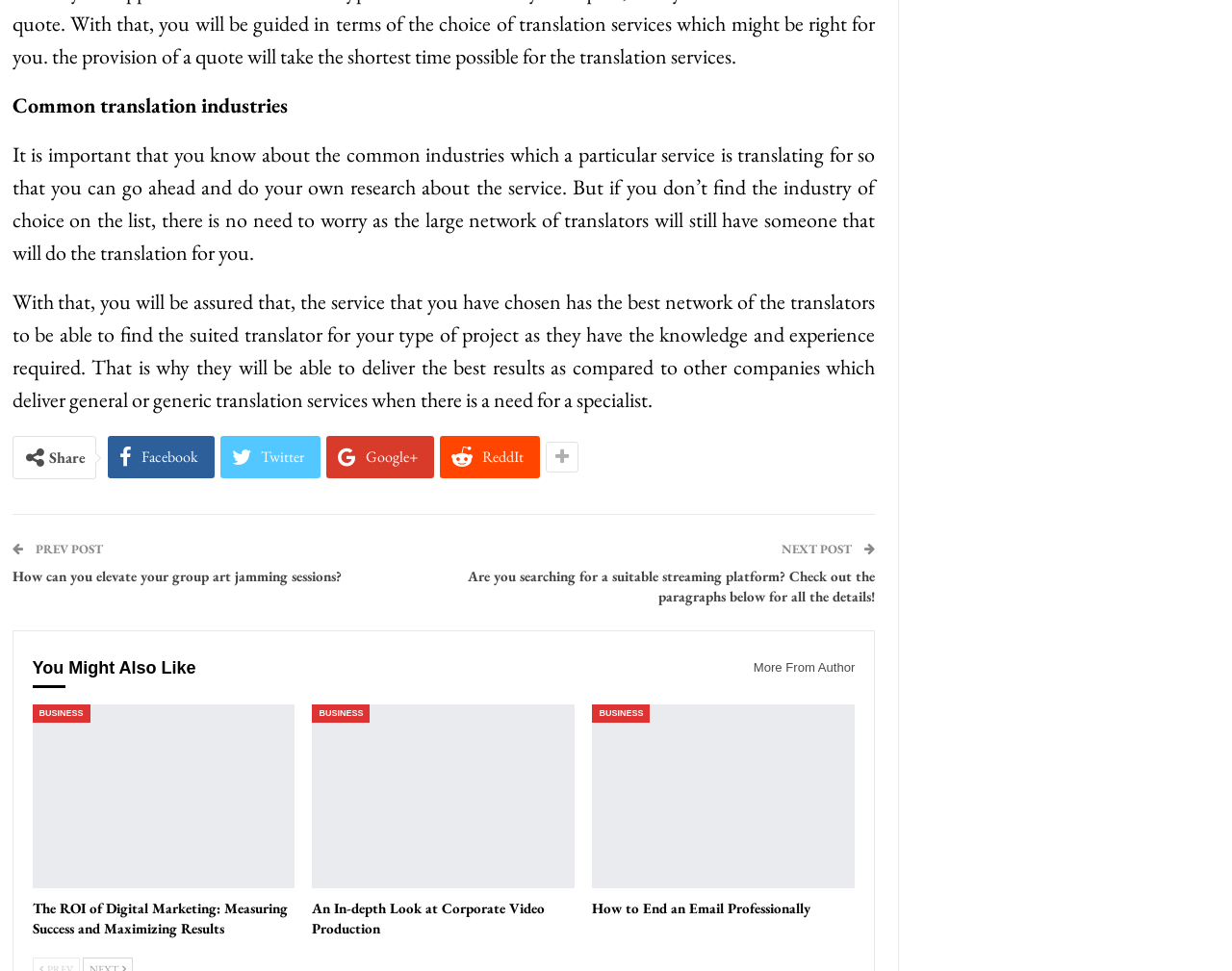Respond with a single word or phrase to the following question: How many social media platforms are available for sharing?

4